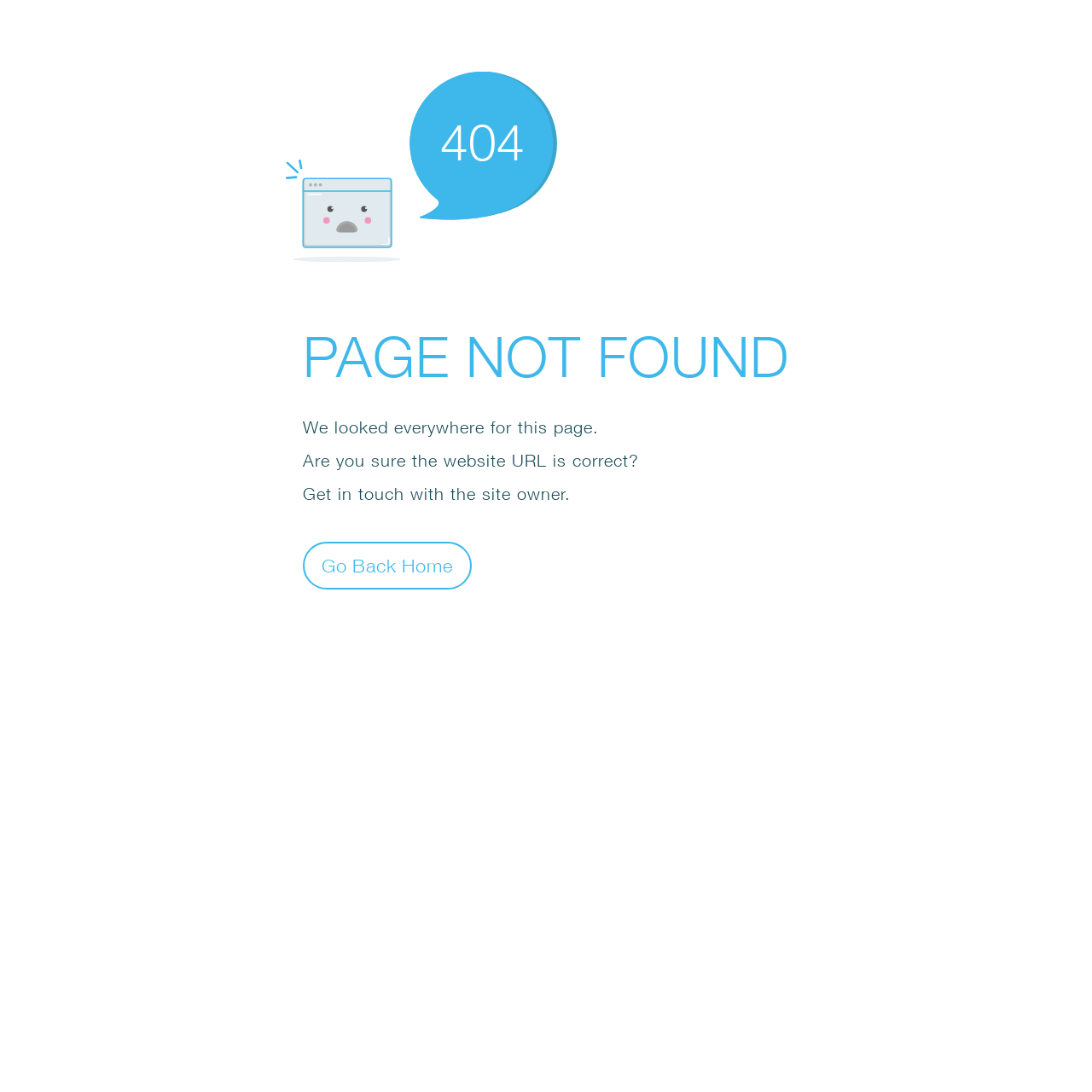Locate the bounding box of the UI element defined by this description: "Go Back Home". The coordinates should be given as four float numbers between 0 and 1, formatted as [left, top, right, bottom].

[0.277, 0.496, 0.432, 0.54]